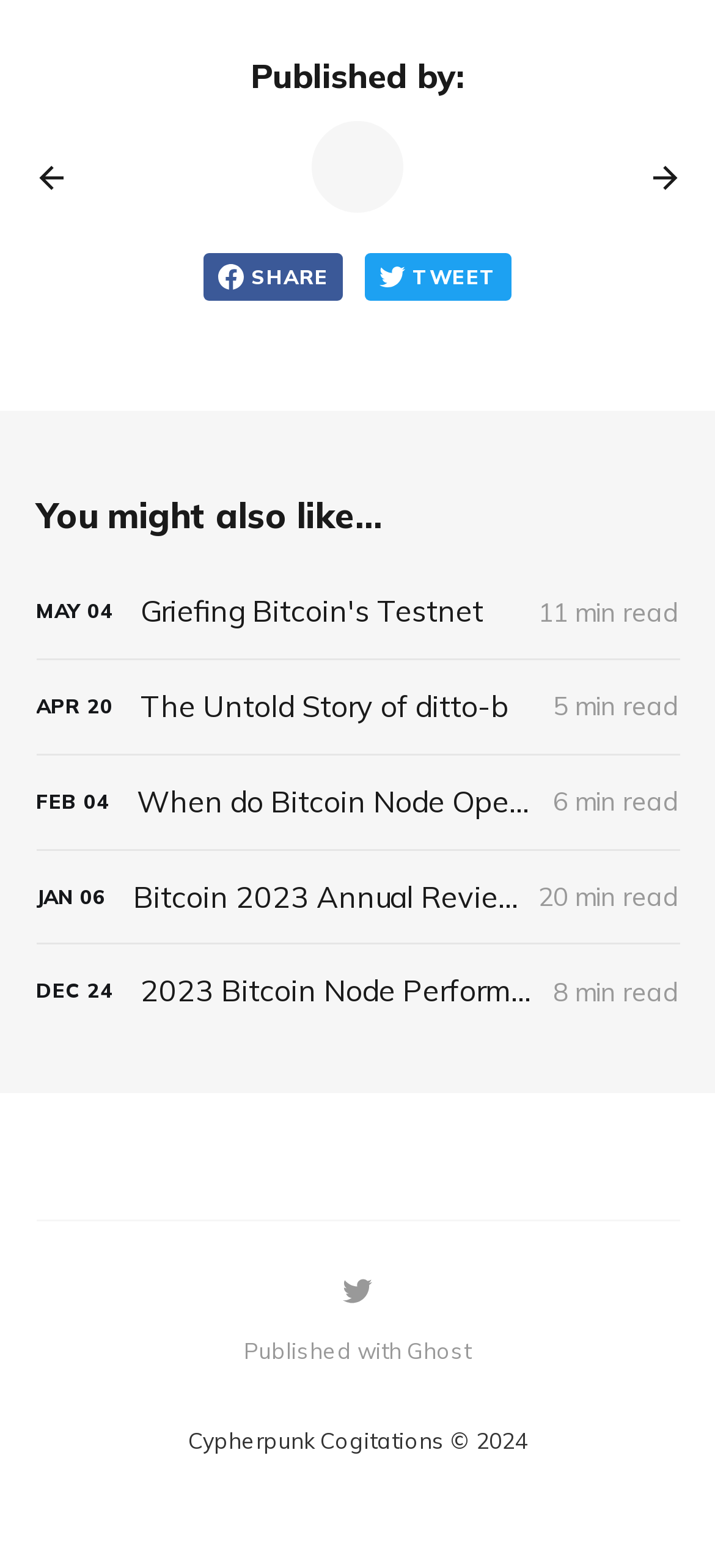Please identify the coordinates of the bounding box for the clickable region that will accomplish this instruction: "Click on 'Next post'".

[0.873, 0.096, 0.95, 0.131]